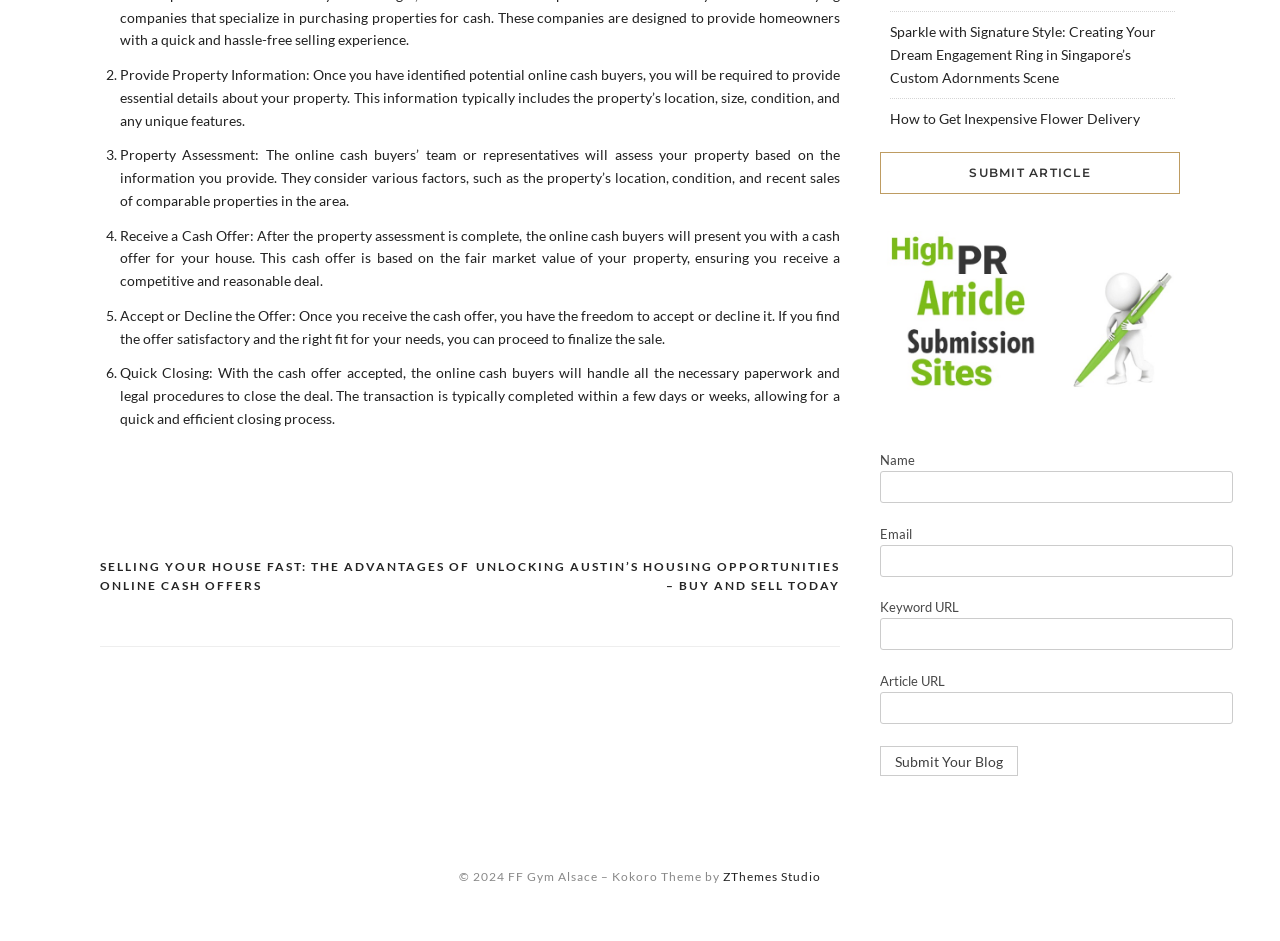Find the bounding box coordinates for the element that must be clicked to complete the instruction: "email Tomaspinall63@gmail.com". The coordinates should be four float numbers between 0 and 1, indicated as [left, top, right, bottom].

None